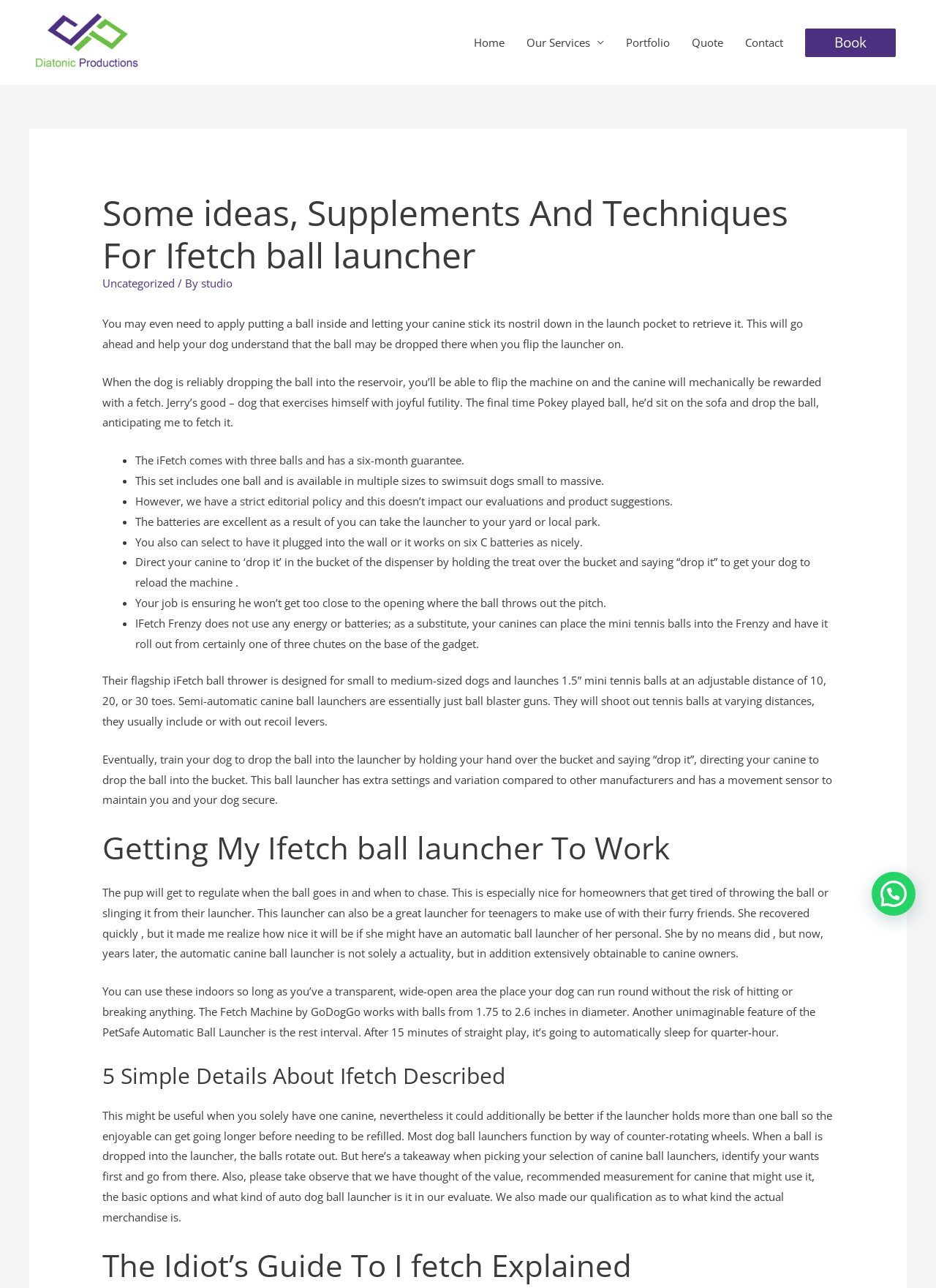Can you identify the bounding box coordinates of the clickable region needed to carry out this instruction: 'Click on the 'Quote' link'? The coordinates should be four float numbers within the range of 0 to 1, stated as [left, top, right, bottom].

[0.727, 0.016, 0.784, 0.05]